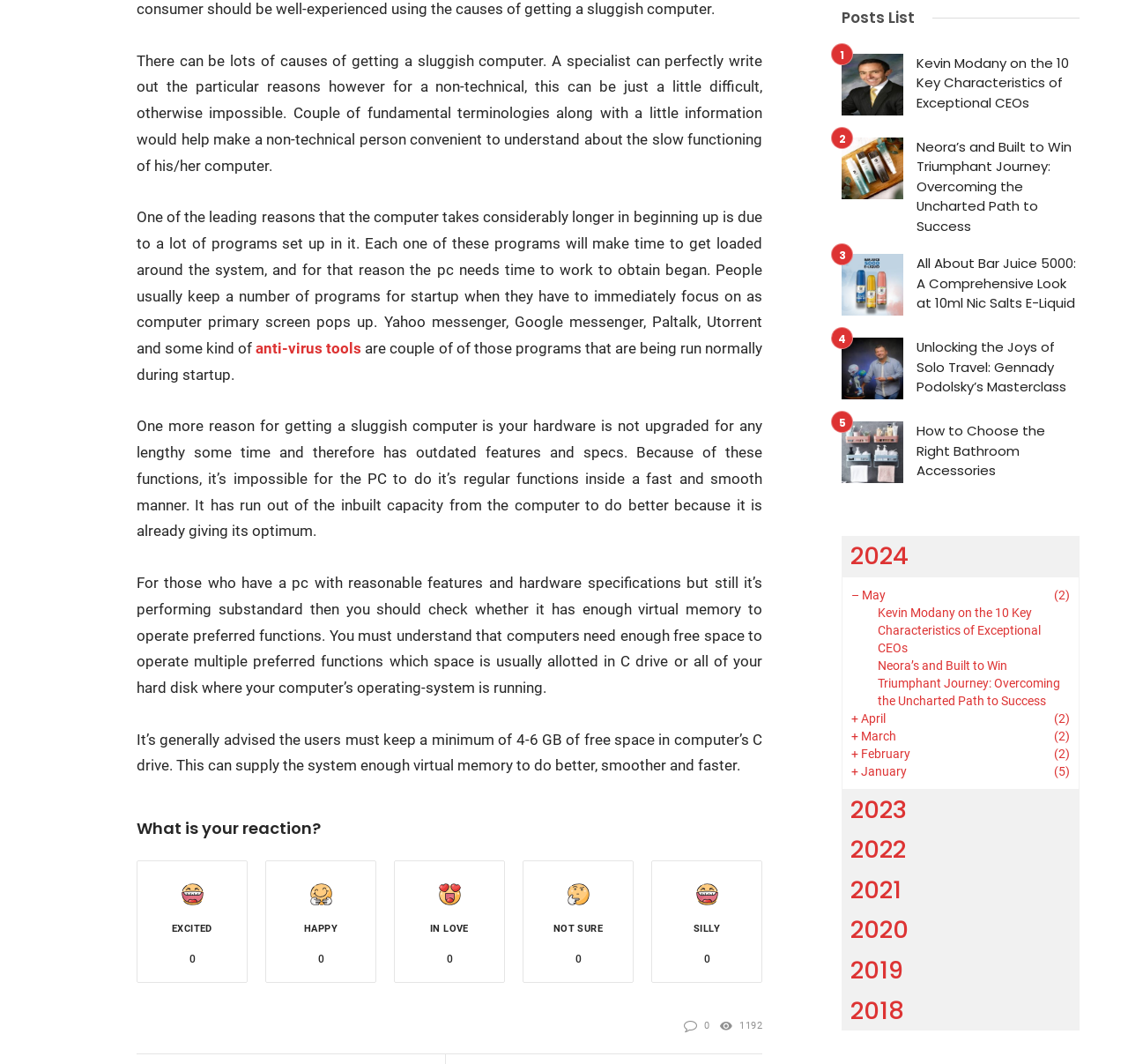Ascertain the bounding box coordinates for the UI element detailed here: "2018". The coordinates should be provided as [left, top, right, bottom] with each value being a float between 0 and 1.

[0.746, 0.931, 0.957, 0.969]